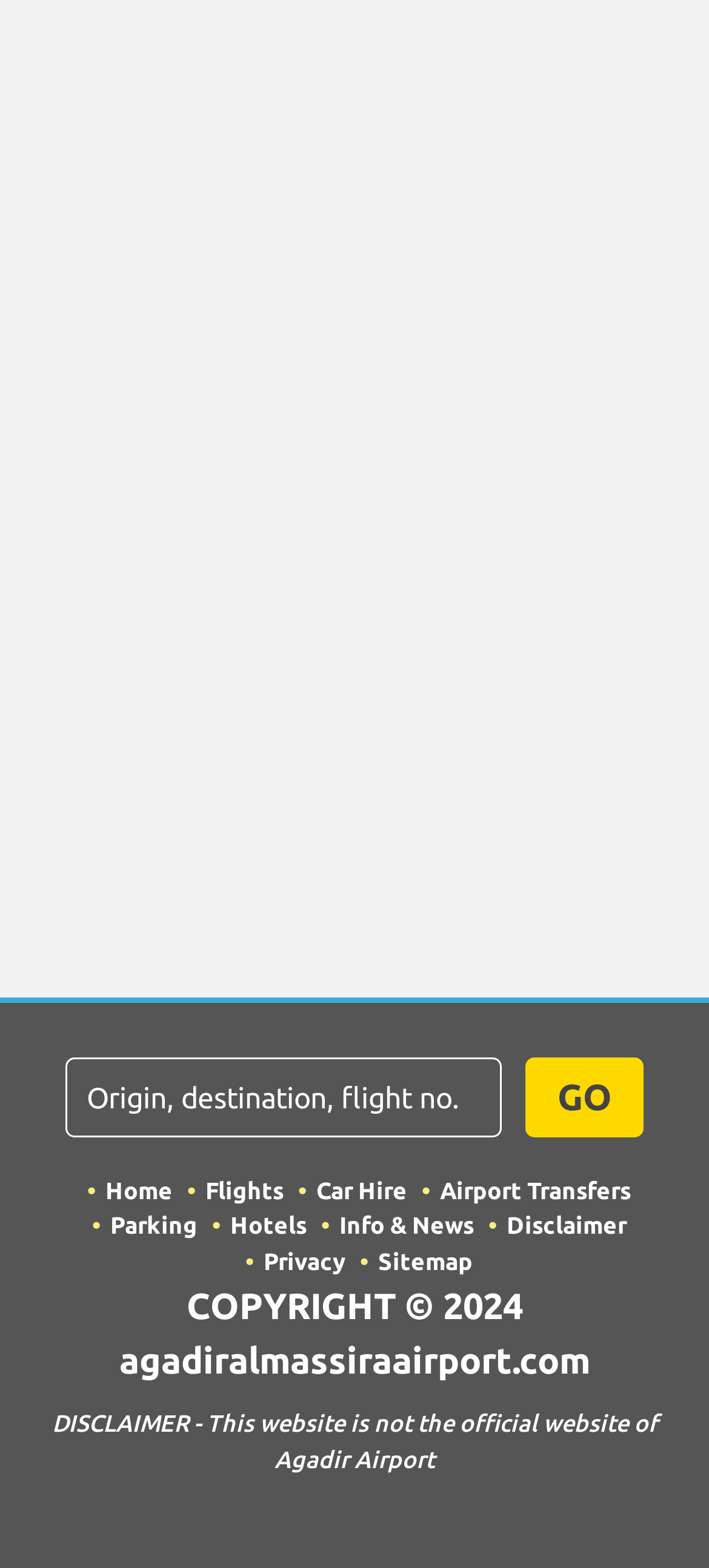Refer to the image and offer a detailed explanation in response to the question: What is the purpose of the textbox?

The textbox is labeled 'Origin, destination, flight no.' and is located next to a 'GO' button, suggesting that it is used to input flight information to search for flights.